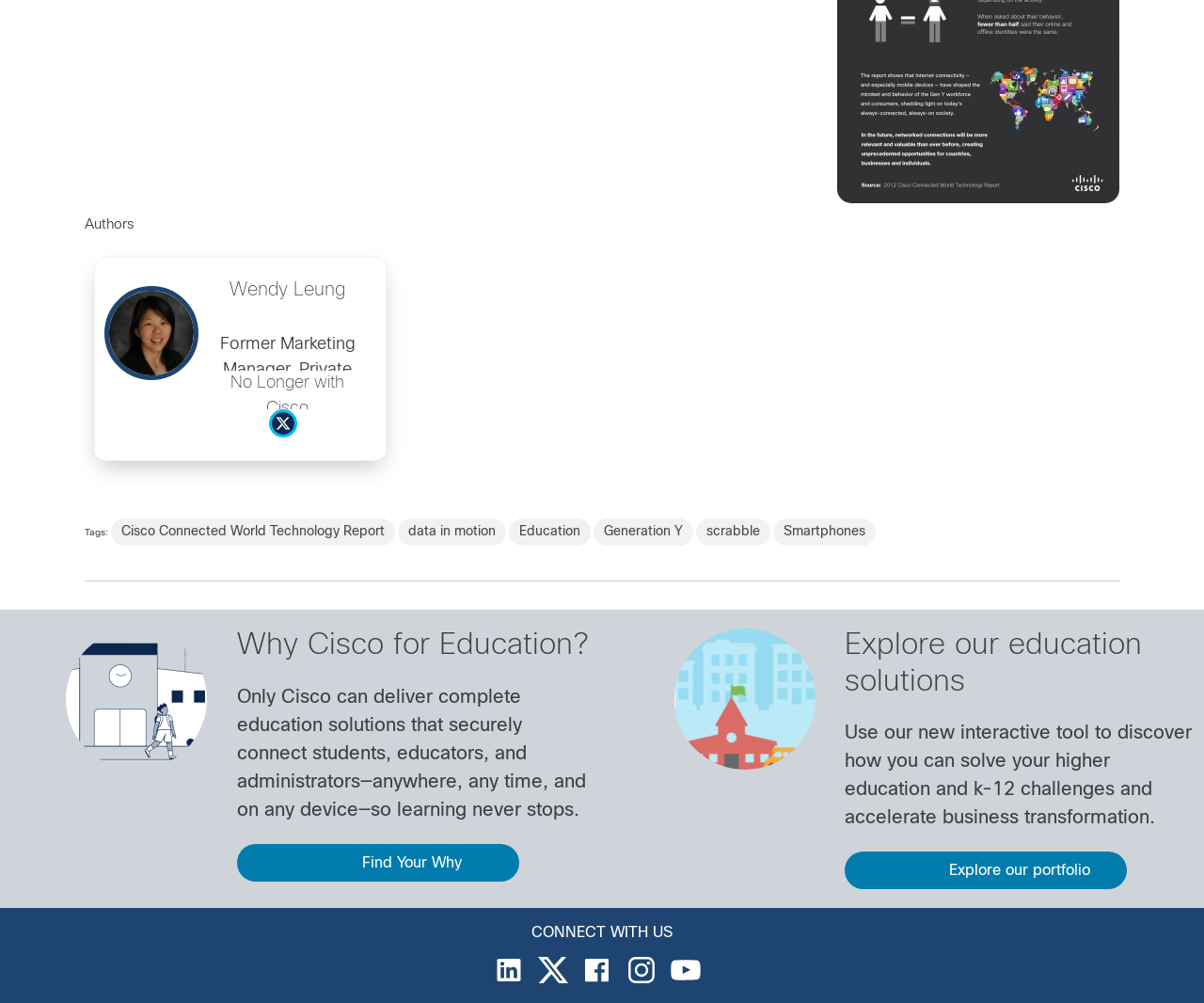Find the bounding box coordinates for the area that must be clicked to perform this action: "Click on the 'Avatar' link".

[0.079, 0.285, 0.172, 0.379]